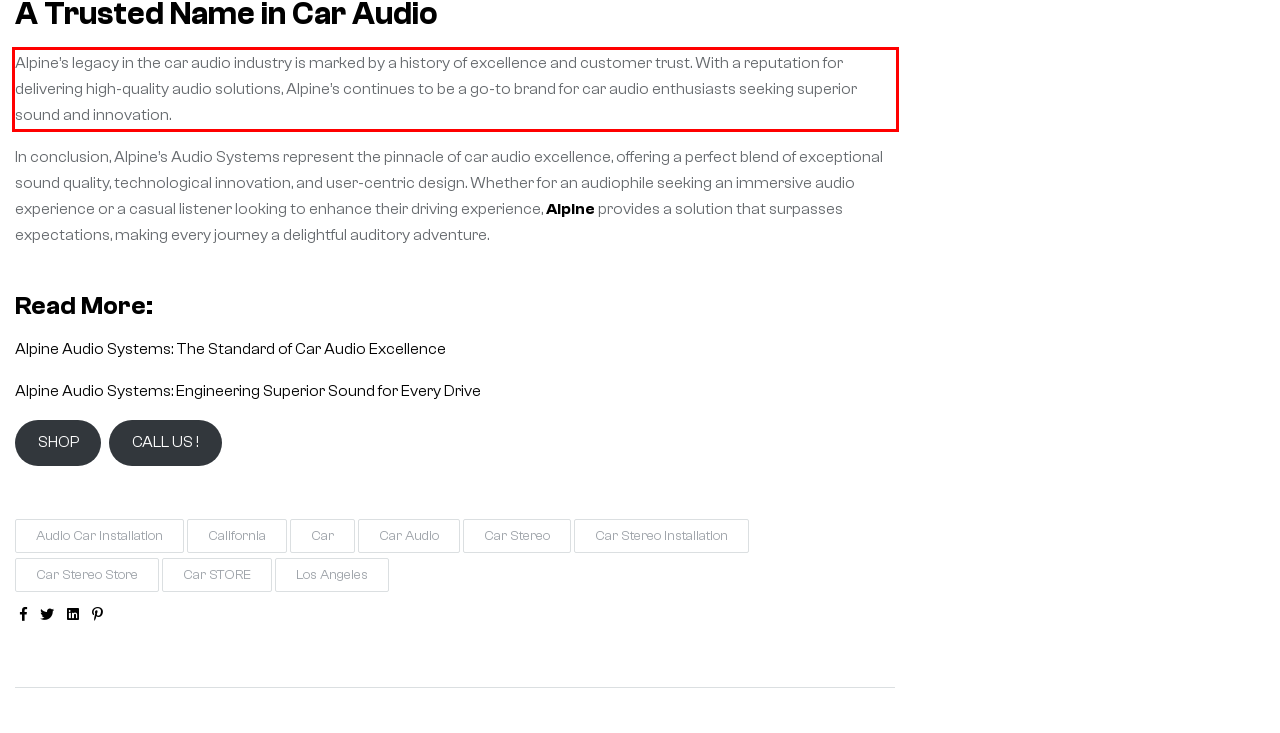Identify and transcribe the text content enclosed by the red bounding box in the given screenshot.

Alpine’s legacy in the car audio industry is marked by a history of excellence and customer trust. With a reputation for delivering high-quality audio solutions, Alpine’s continues to be a go-to brand for car audio enthusiasts seeking superior sound and innovation.